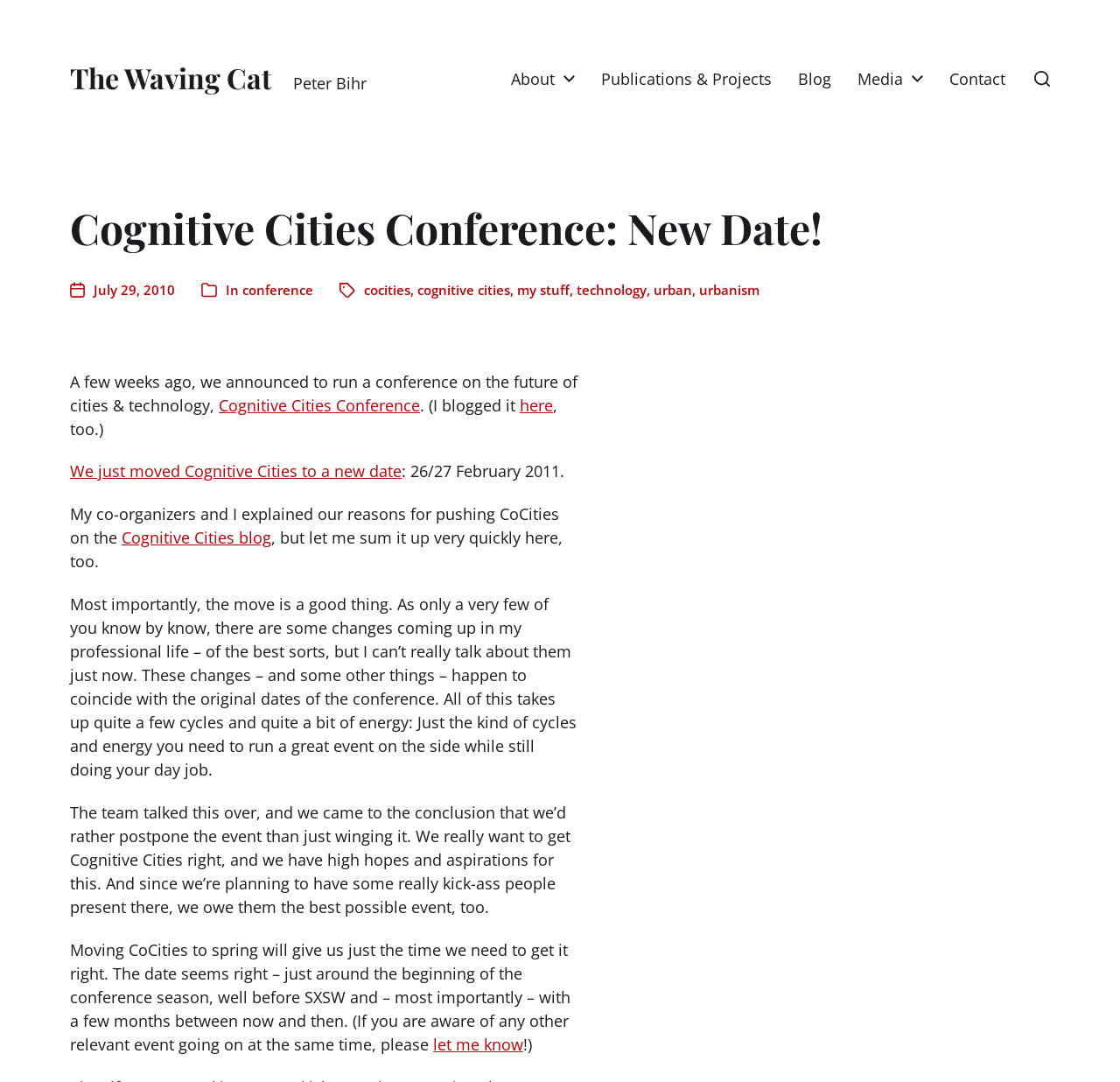Find the bounding box coordinates of the clickable element required to execute the following instruction: "Visit the 'Publications & Projects' page". Provide the coordinates as four float numbers between 0 and 1, i.e., [left, top, right, bottom].

[0.537, 0.066, 0.689, 0.08]